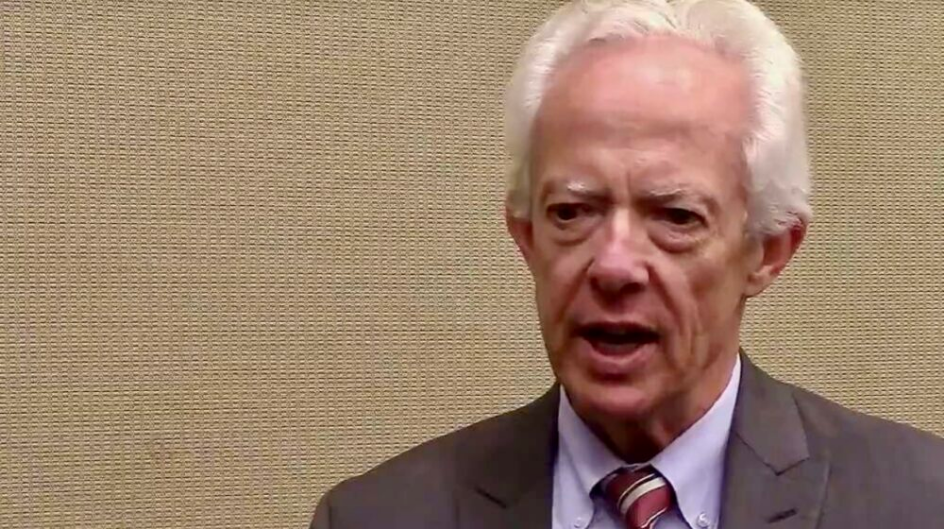Answer the question in one word or a short phrase:
What is the background color of the image?

Beige